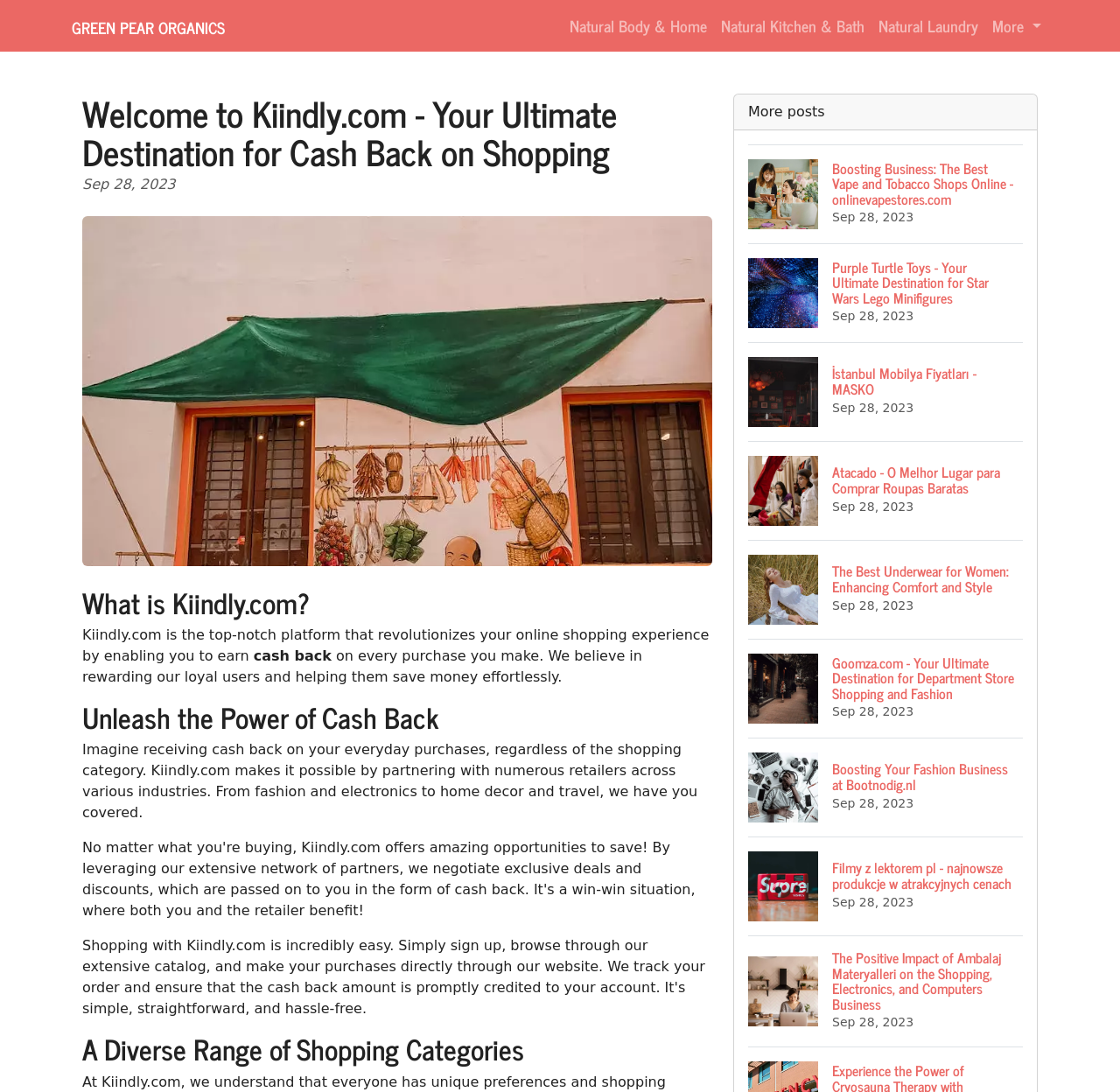Using the given description, provide the bounding box coordinates formatted as (top-left x, top-left y, bottom-right x, bottom-right y), with all values being floating point numbers between 0 and 1. Description: Researcher Profiles

None